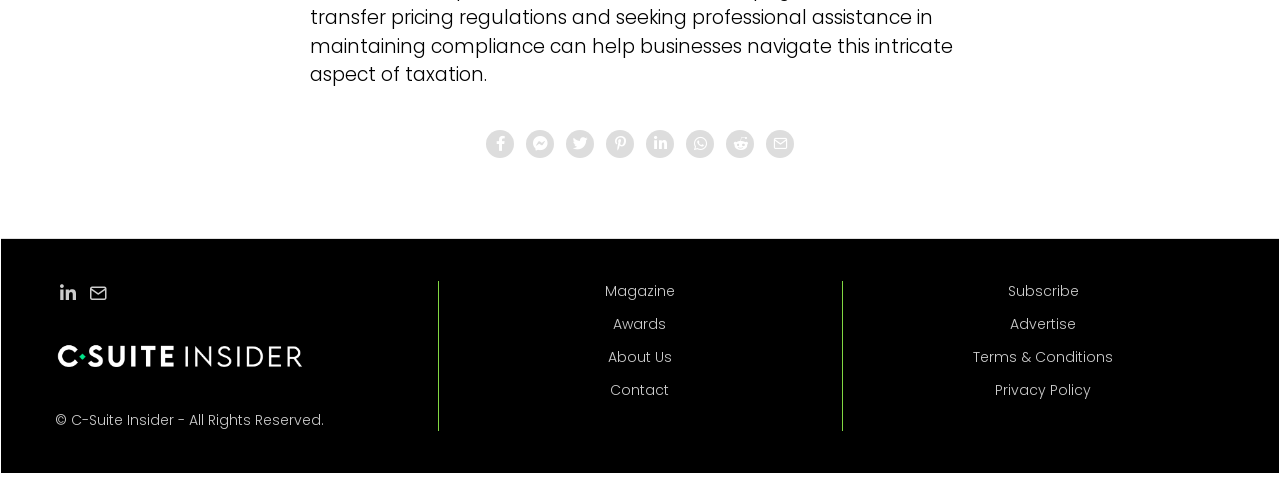What is the first link in the first navigation menu?
Using the visual information, answer the question in a single word or phrase.

Magazine